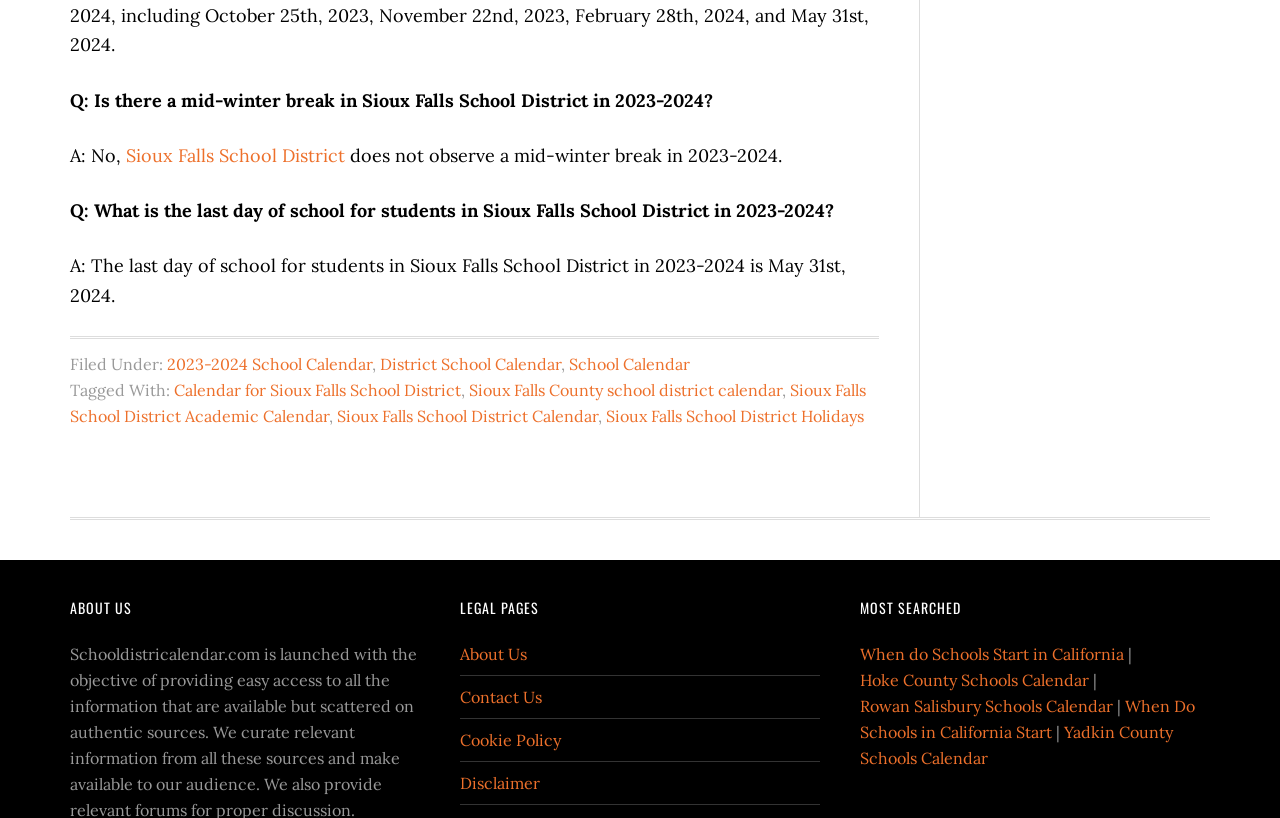Please identify the bounding box coordinates of the element on the webpage that should be clicked to follow this instruction: "Search for Hoke County Schools Calendar". The bounding box coordinates should be given as four float numbers between 0 and 1, formatted as [left, top, right, bottom].

[0.672, 0.819, 0.851, 0.843]